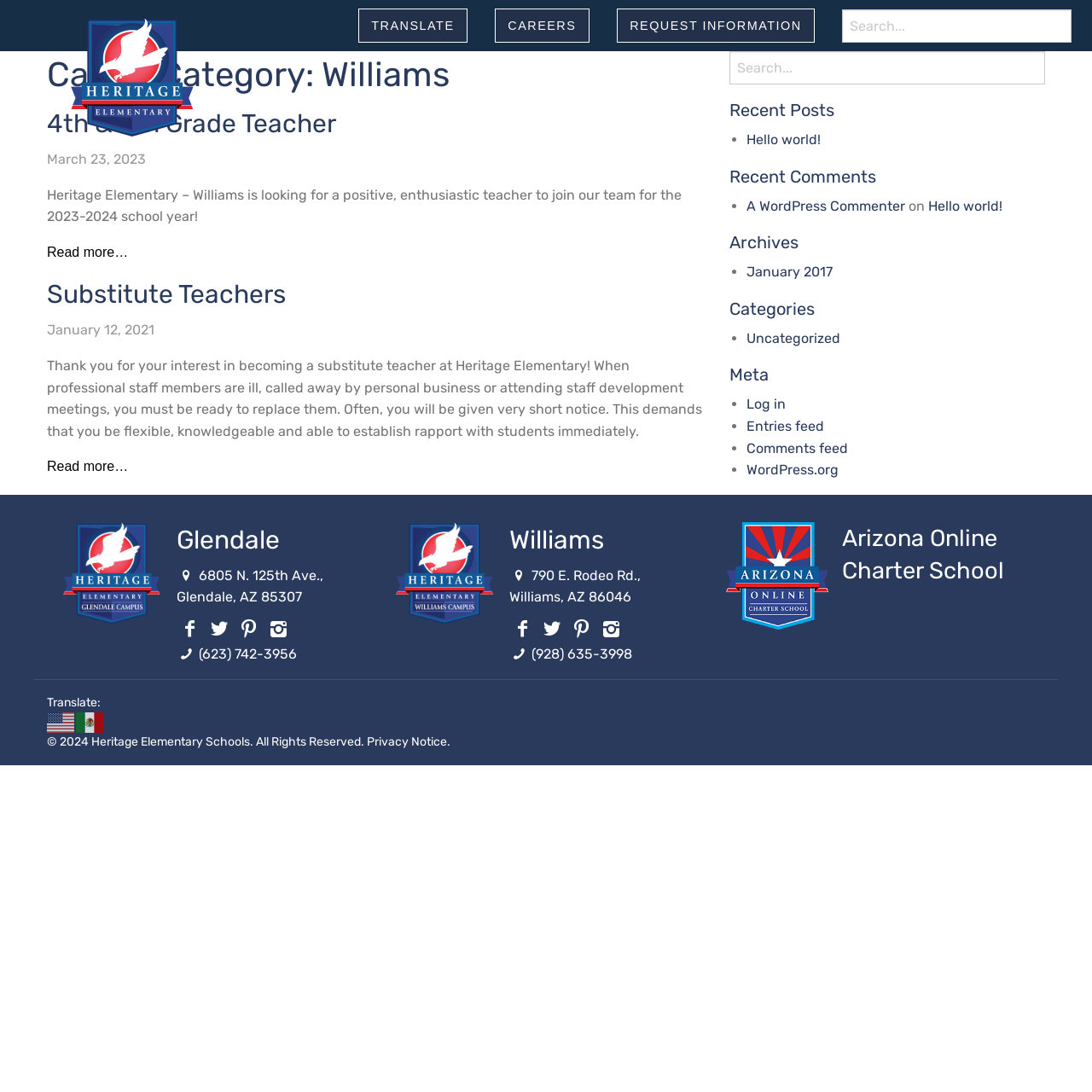Show the bounding box coordinates for the element that needs to be clicked to execute the following instruction: "translate the page". Provide the coordinates in the form of four float numbers between 0 and 1, i.e., [left, top, right, bottom].

[0.328, 0.007, 0.428, 0.039]